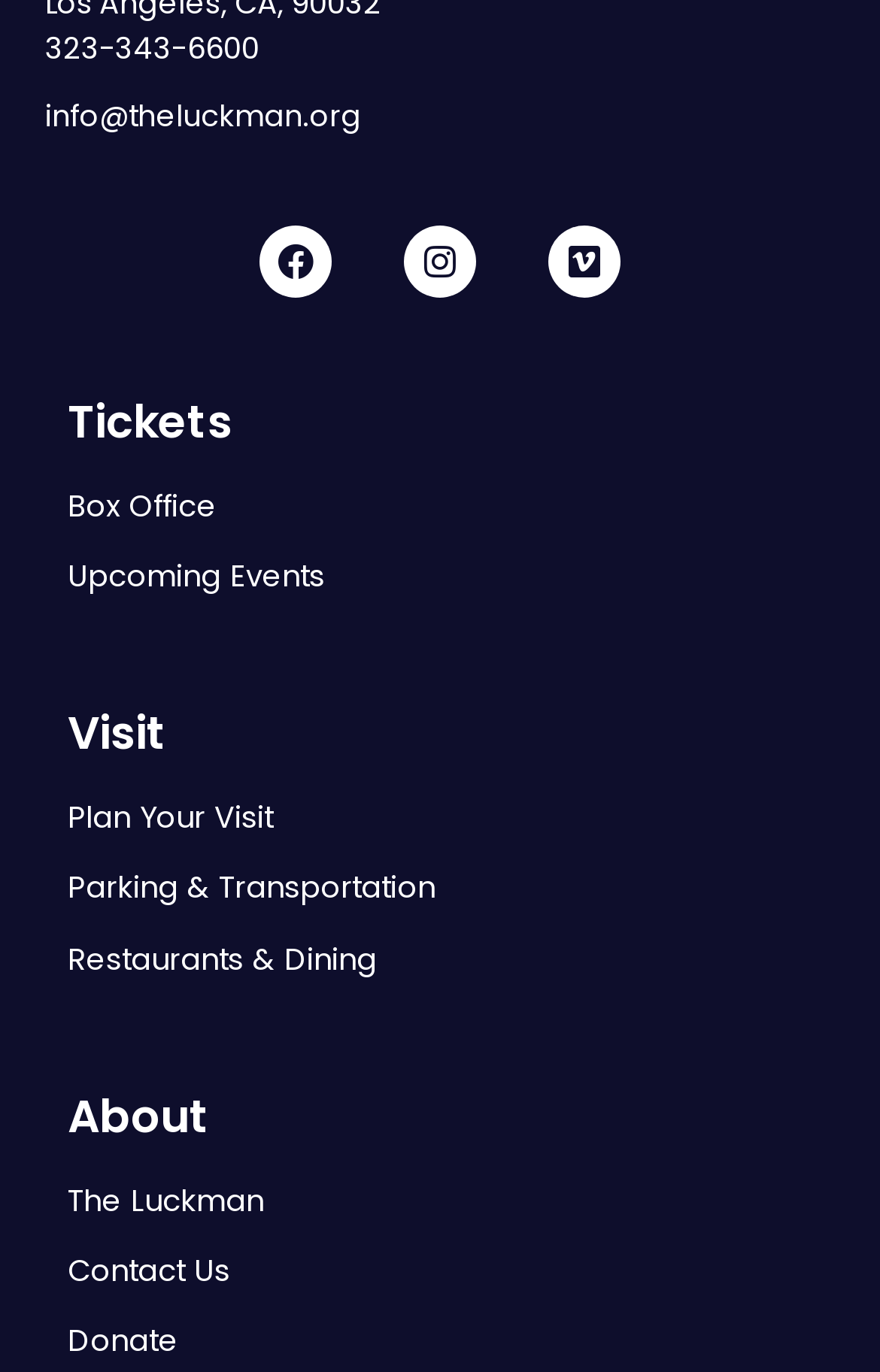Identify the coordinates of the bounding box for the element described below: "Contact Us". Return the coordinates as four float numbers between 0 and 1: [left, top, right, bottom].

[0.077, 0.914, 0.923, 0.939]